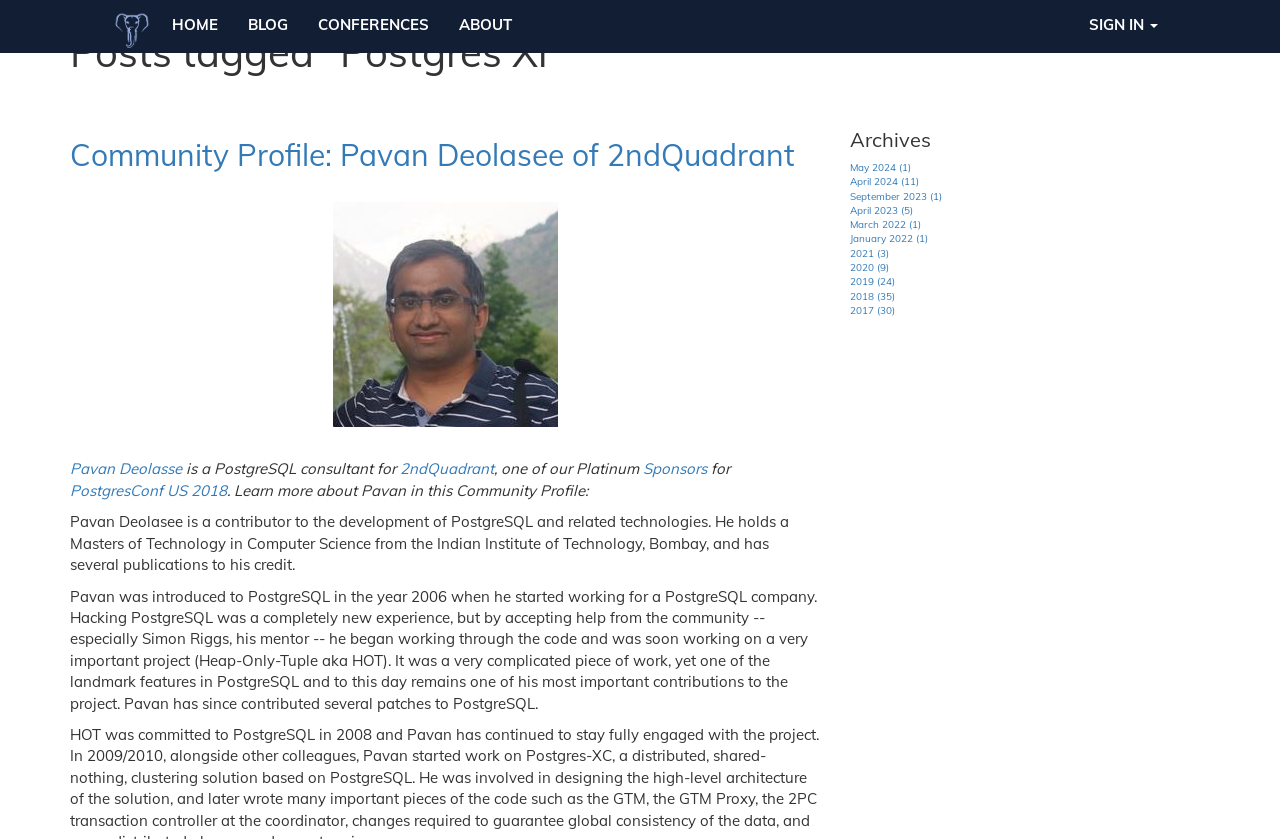Identify the bounding box coordinates for the region of the element that should be clicked to carry out the instruction: "Click on the Brand pgconforg link". The bounding box coordinates should be four float numbers between 0 and 1, i.e., [left, top, right, bottom].

[0.083, 0.0, 0.122, 0.06]